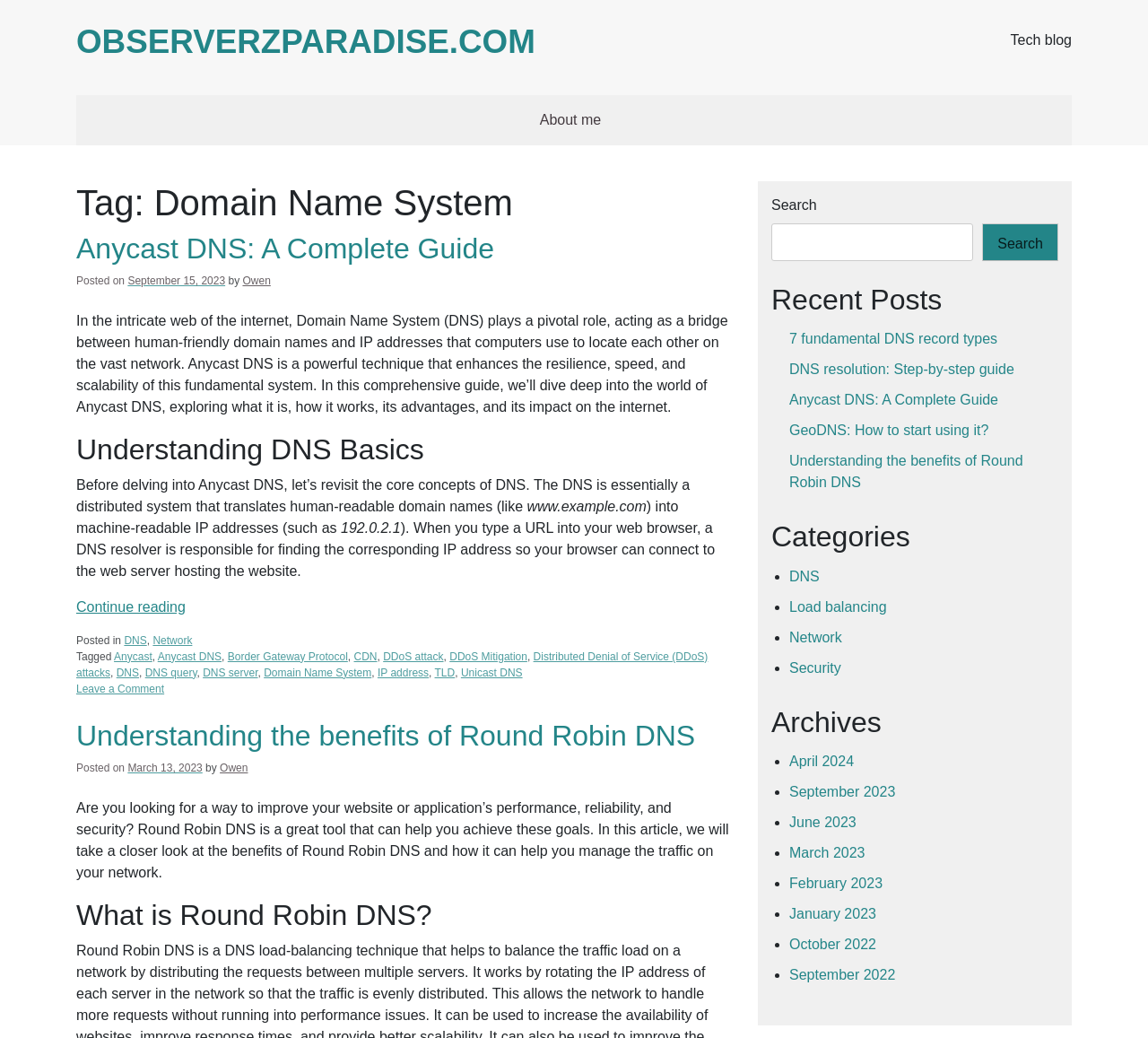What is the purpose of the 'Search' box?
Refer to the image and provide a one-word or short phrase answer.

To search the website